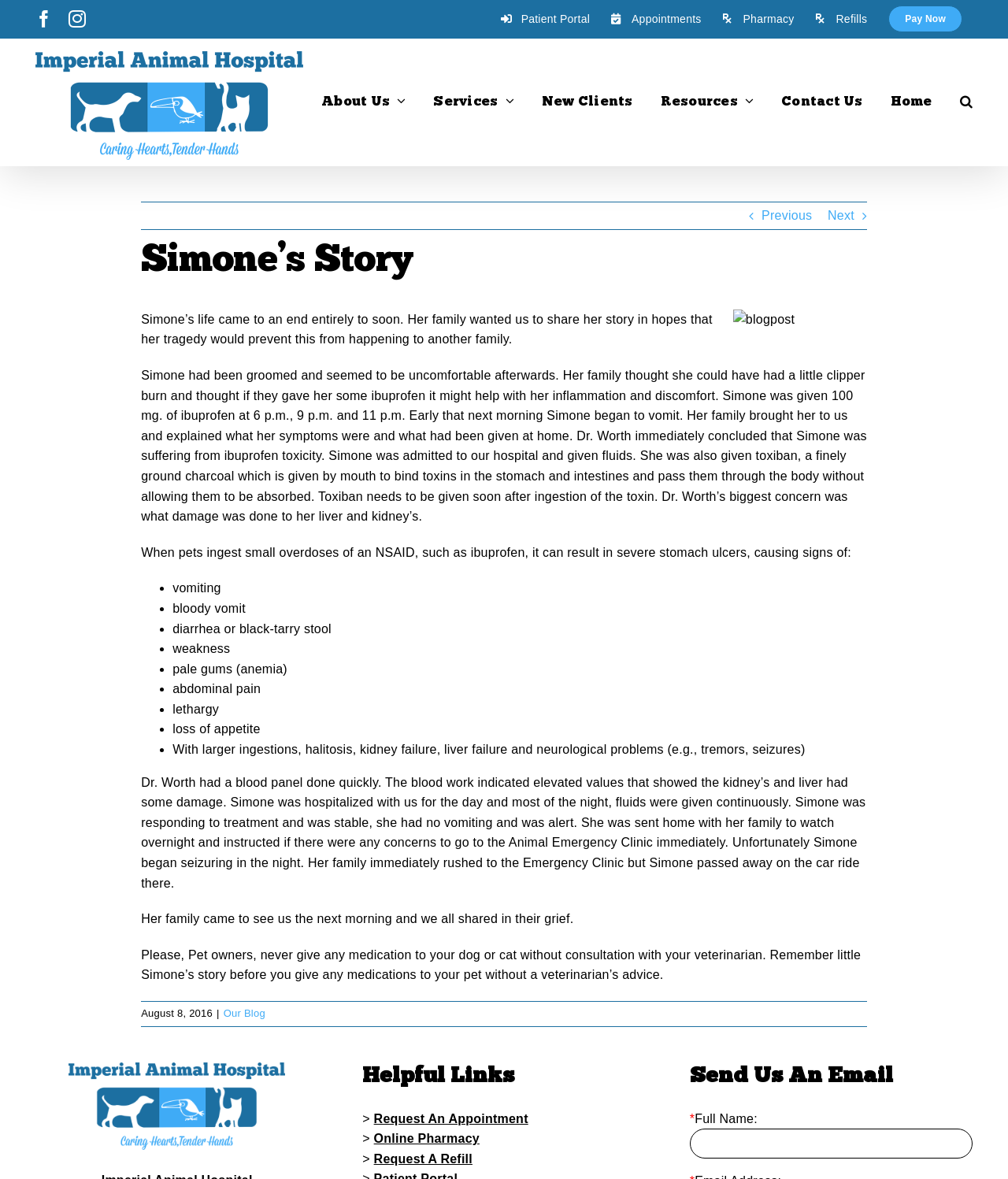Analyze the image and deliver a detailed answer to the question: What is the name of the animal in the story?

The story is about a pet named Simone, which is mentioned in the first sentence of the article. The article tells the tragic story of Simone's life and how it came to an end due to ibuprofen toxicity.